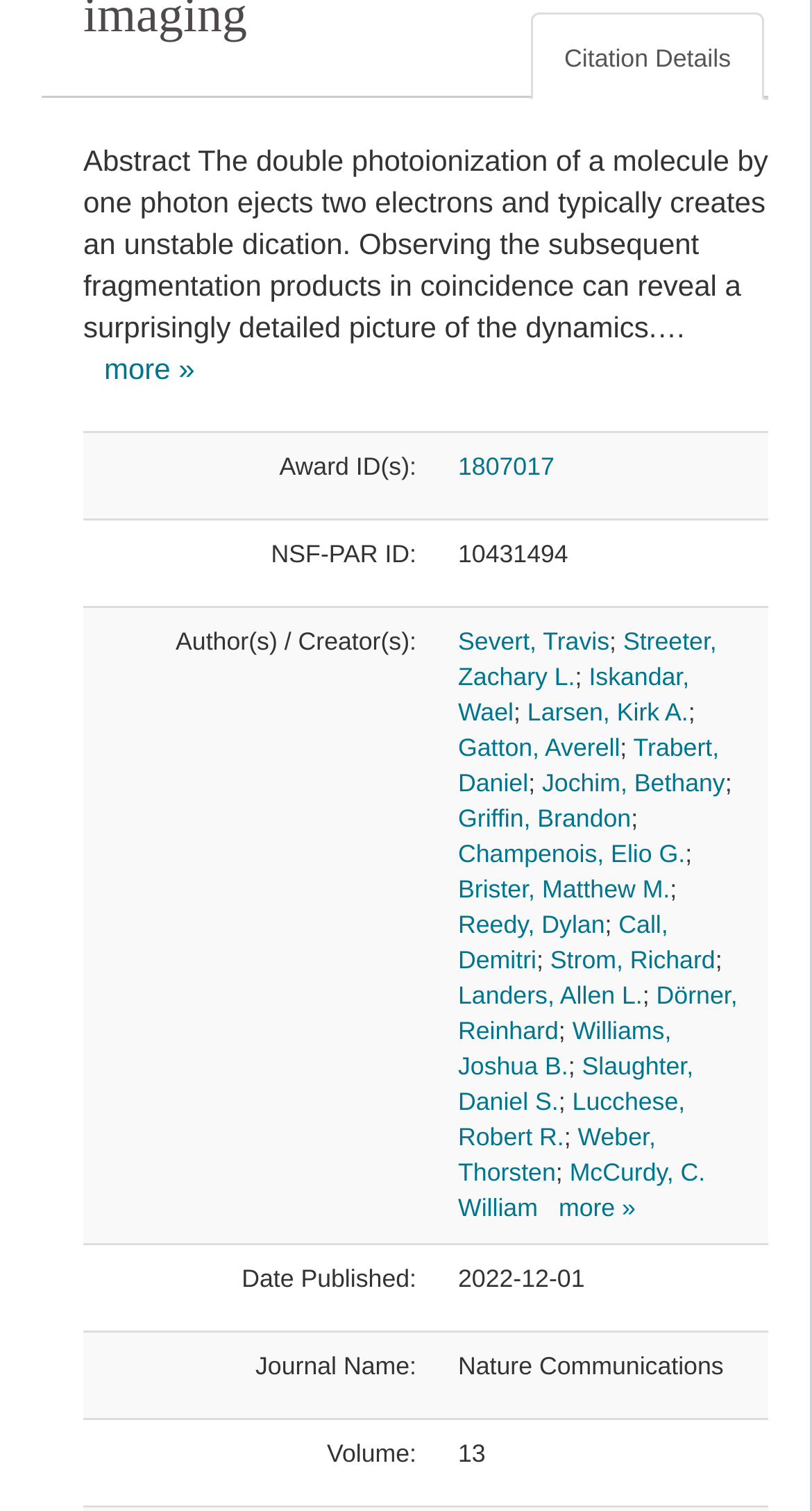What is the volume of the journal?
Provide a detailed answer to the question using information from the image.

The volume of the journal can be found in the description list section of the webpage, where it is listed as 'Volume:' with the corresponding value being '13'.